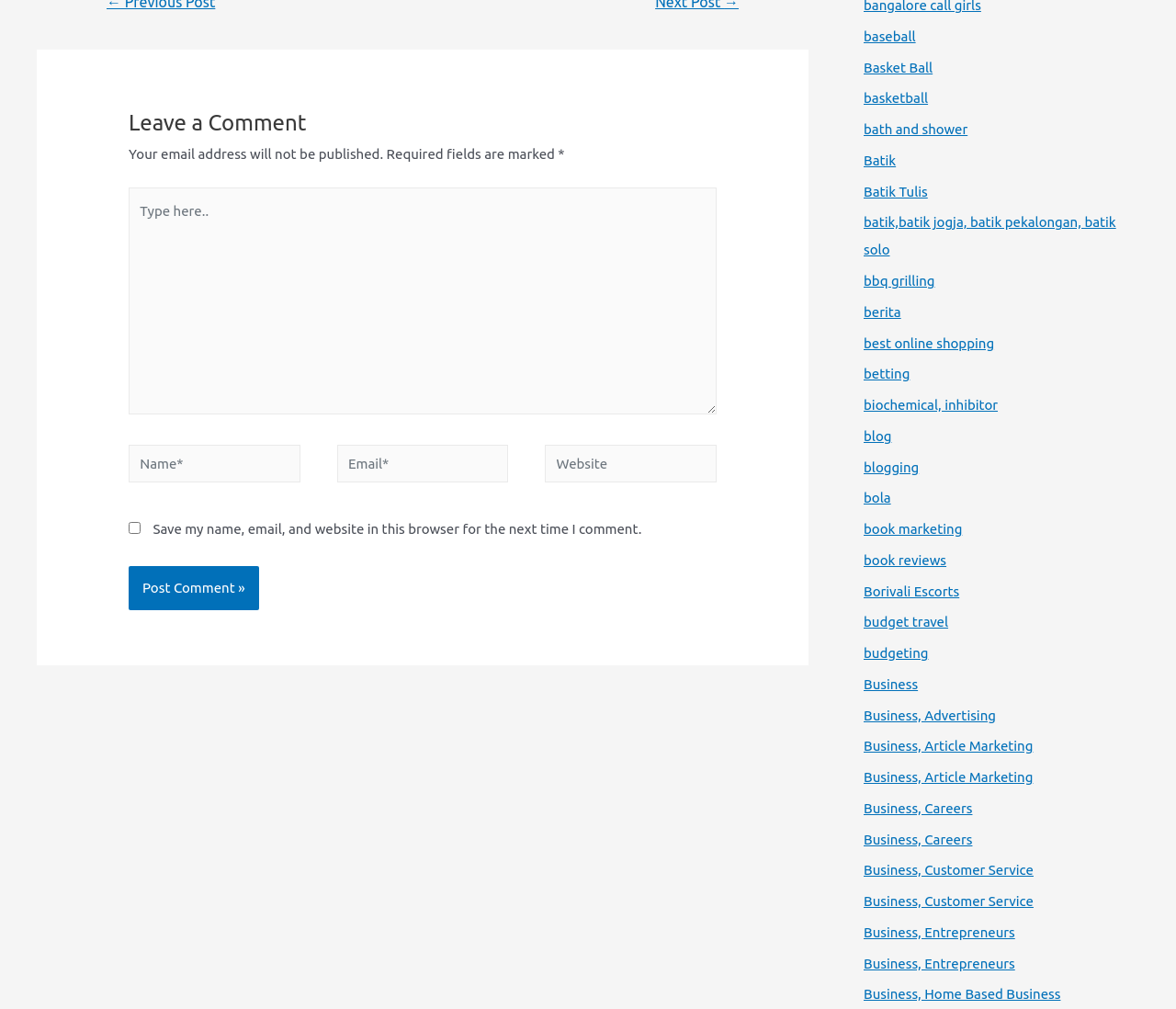Determine the bounding box coordinates of the UI element described by: "biochemical, inhibitor".

[0.734, 0.393, 0.848, 0.409]